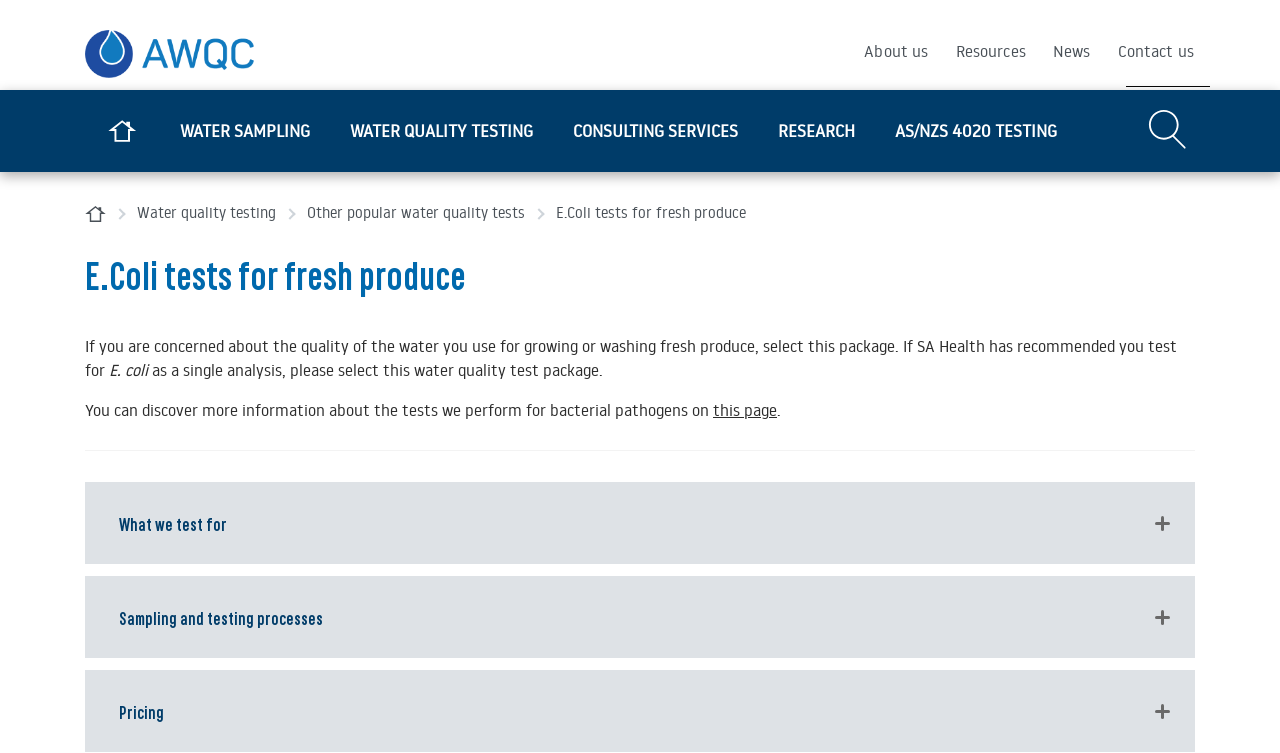Can you find the bounding box coordinates of the area I should click to execute the following instruction: "Read about E. coli tests"?

[0.434, 0.27, 0.583, 0.295]